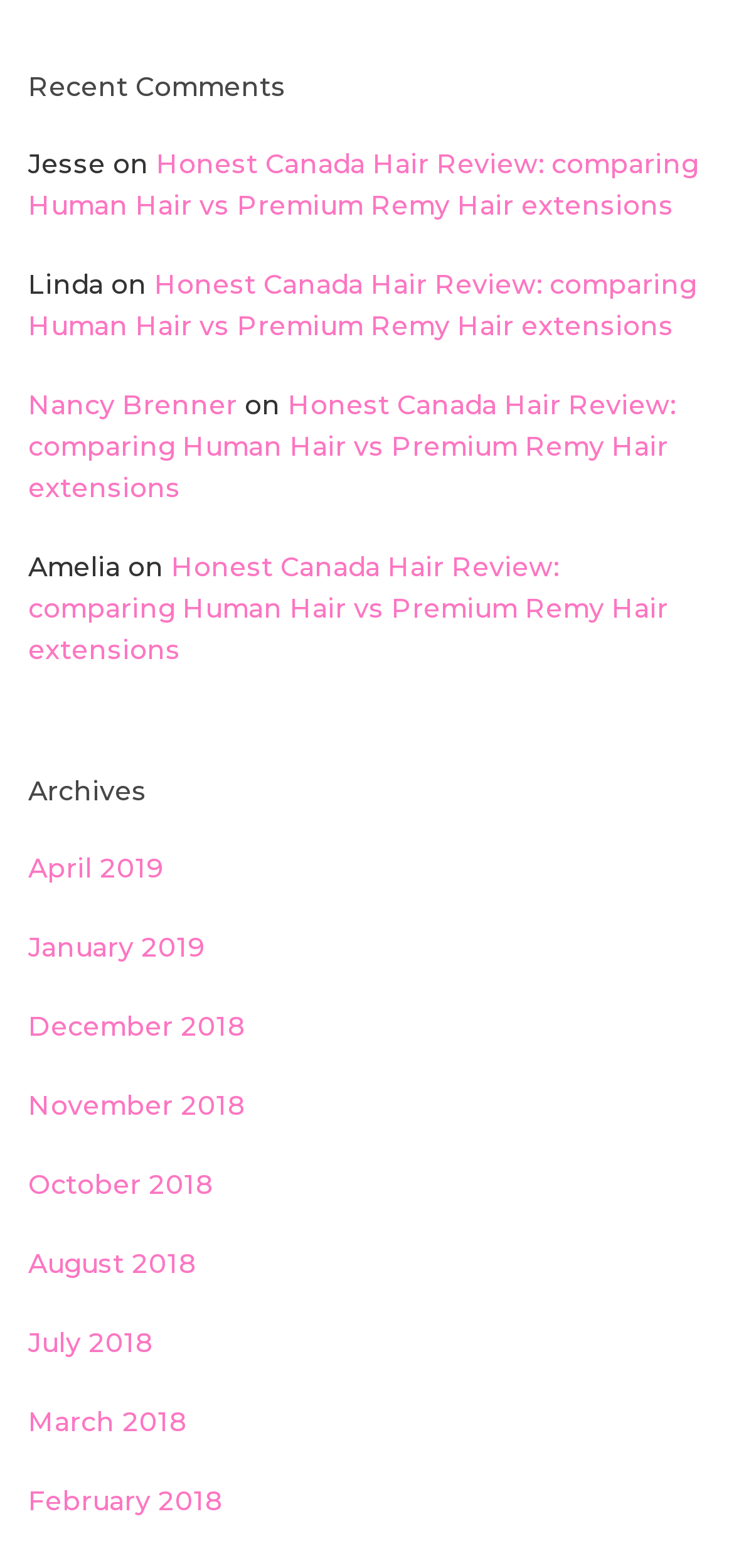Please find the bounding box coordinates of the clickable region needed to complete the following instruction: "go to archives". The bounding box coordinates must consist of four float numbers between 0 and 1, i.e., [left, top, right, bottom].

[0.038, 0.494, 0.962, 0.516]